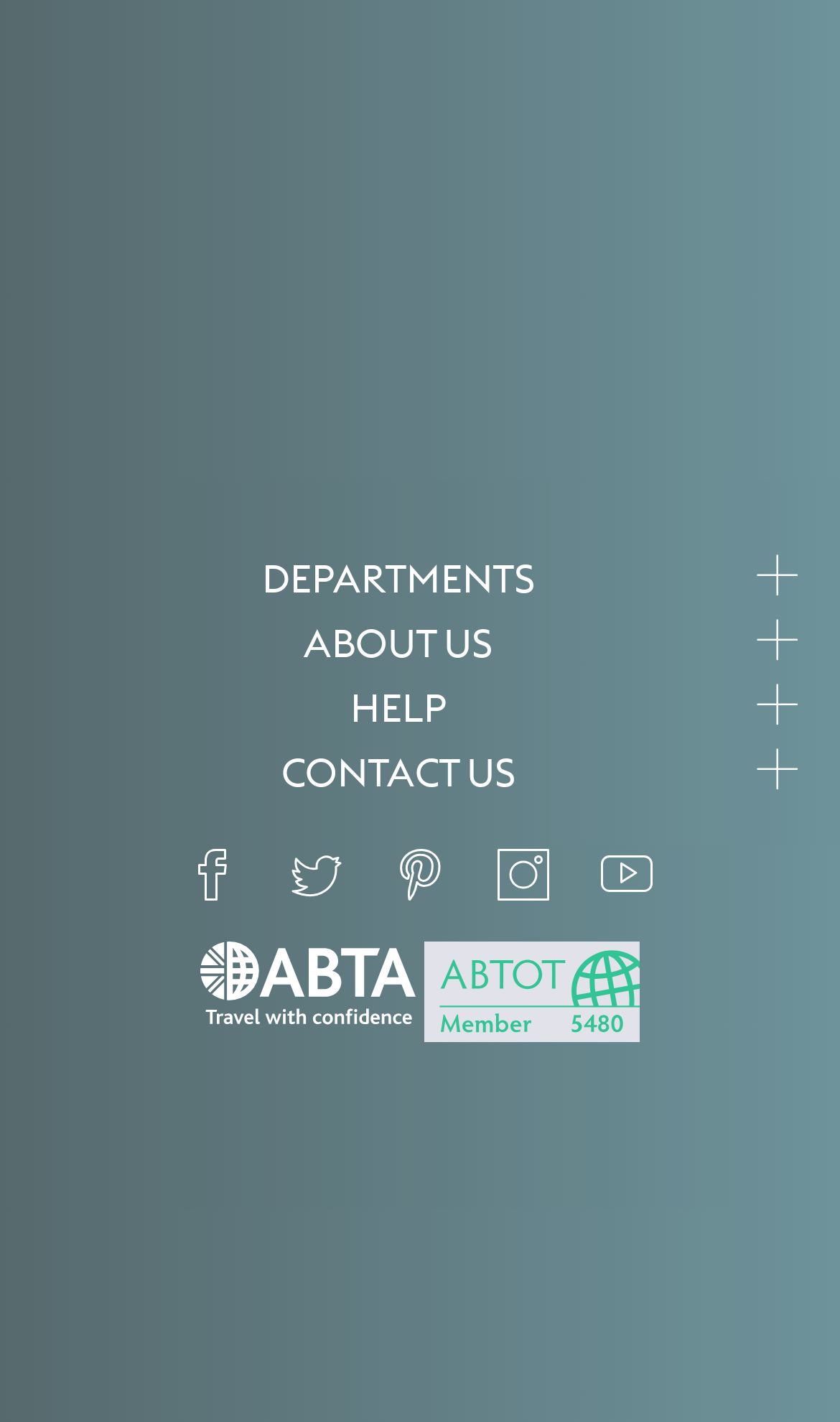What is the main navigation menu?
From the screenshot, provide a brief answer in one word or phrase.

DEPARTMENTS, ABOUT US, HELP, CONTACT US